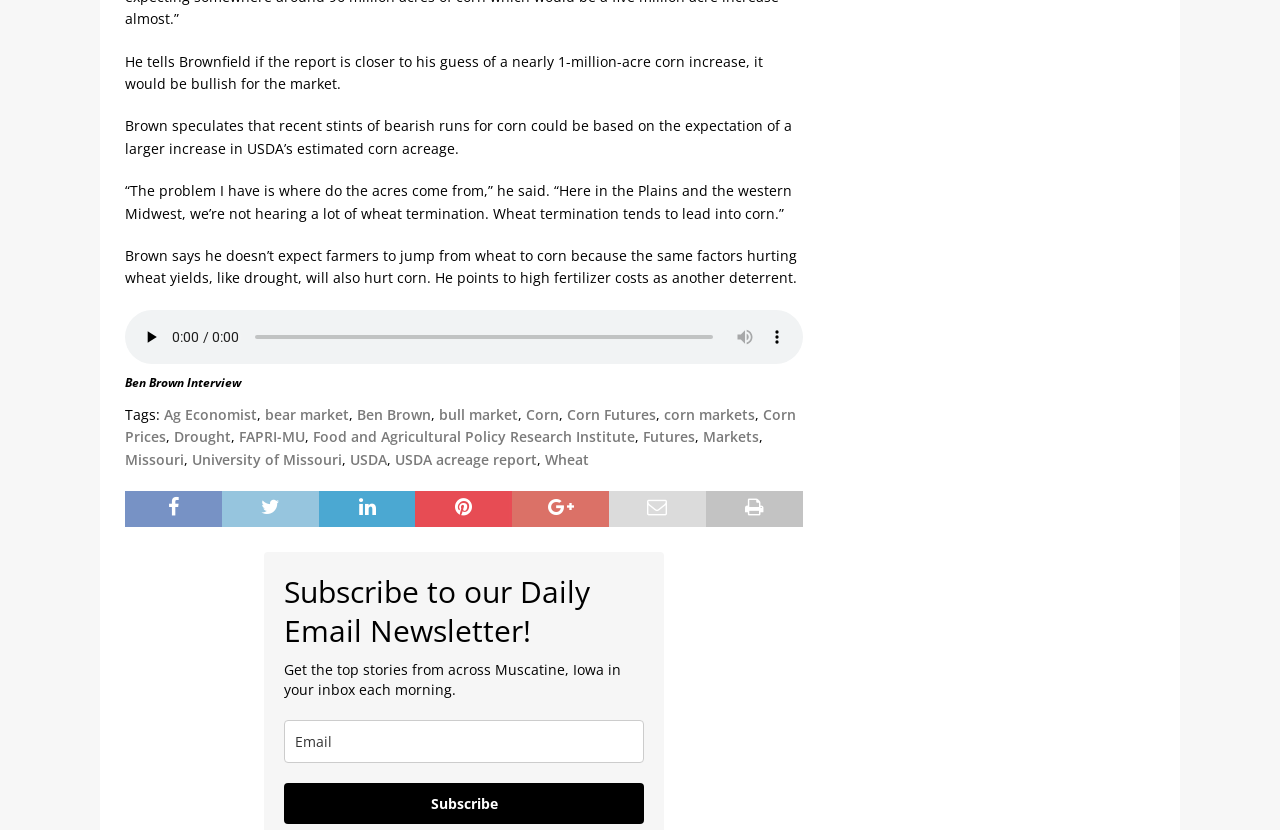Locate the bounding box coordinates of the element to click to perform the following action: 'Enter email address'. The coordinates should be given as four float values between 0 and 1, in the form of [left, top, right, bottom].

[0.222, 0.867, 0.503, 0.919]